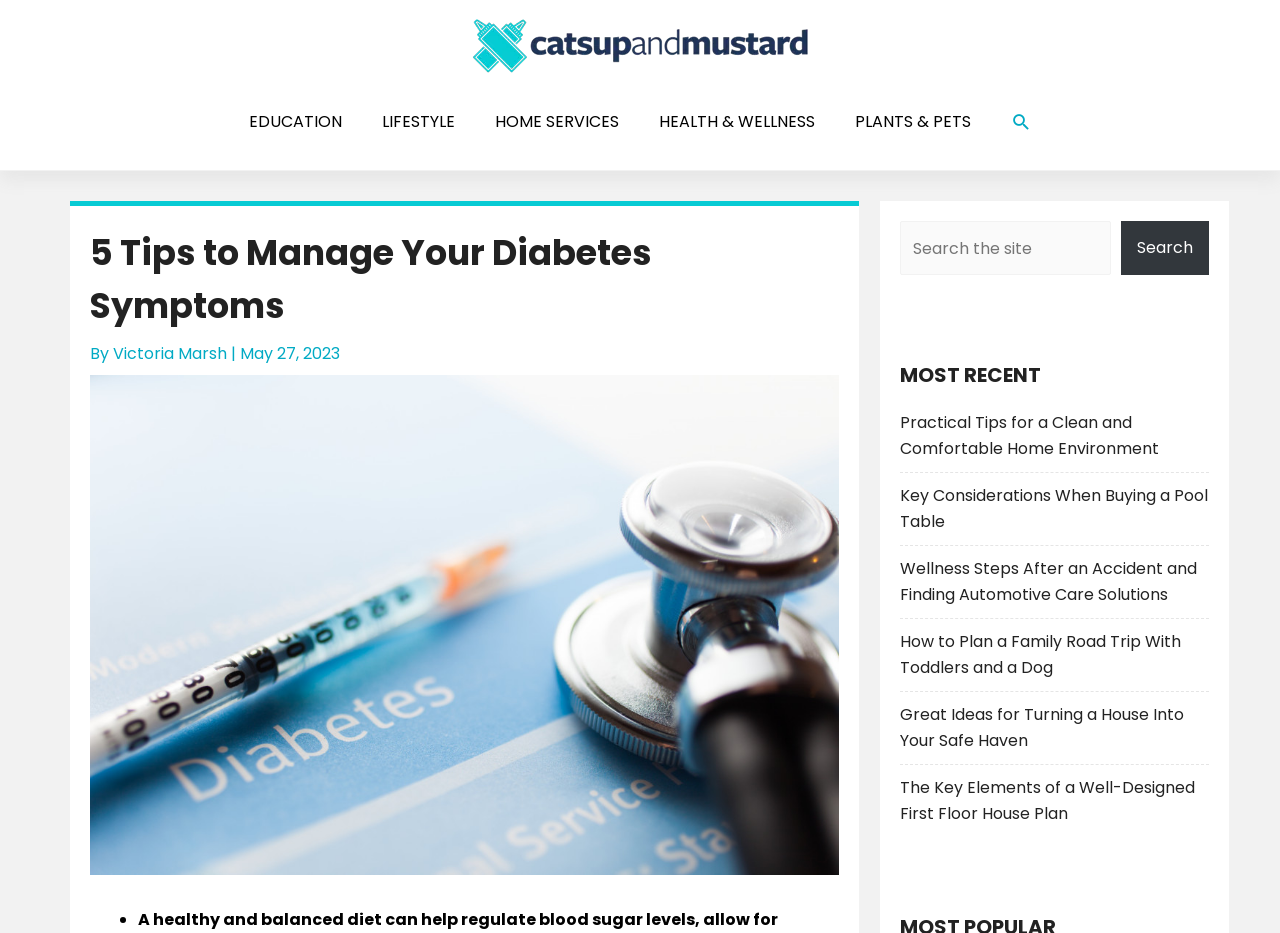Given the webpage screenshot and the description, determine the bounding box coordinates (top-left x, top-left y, bottom-right x, bottom-right y) that define the location of the UI element matching this description: Victoria Marsh

[0.088, 0.367, 0.18, 0.391]